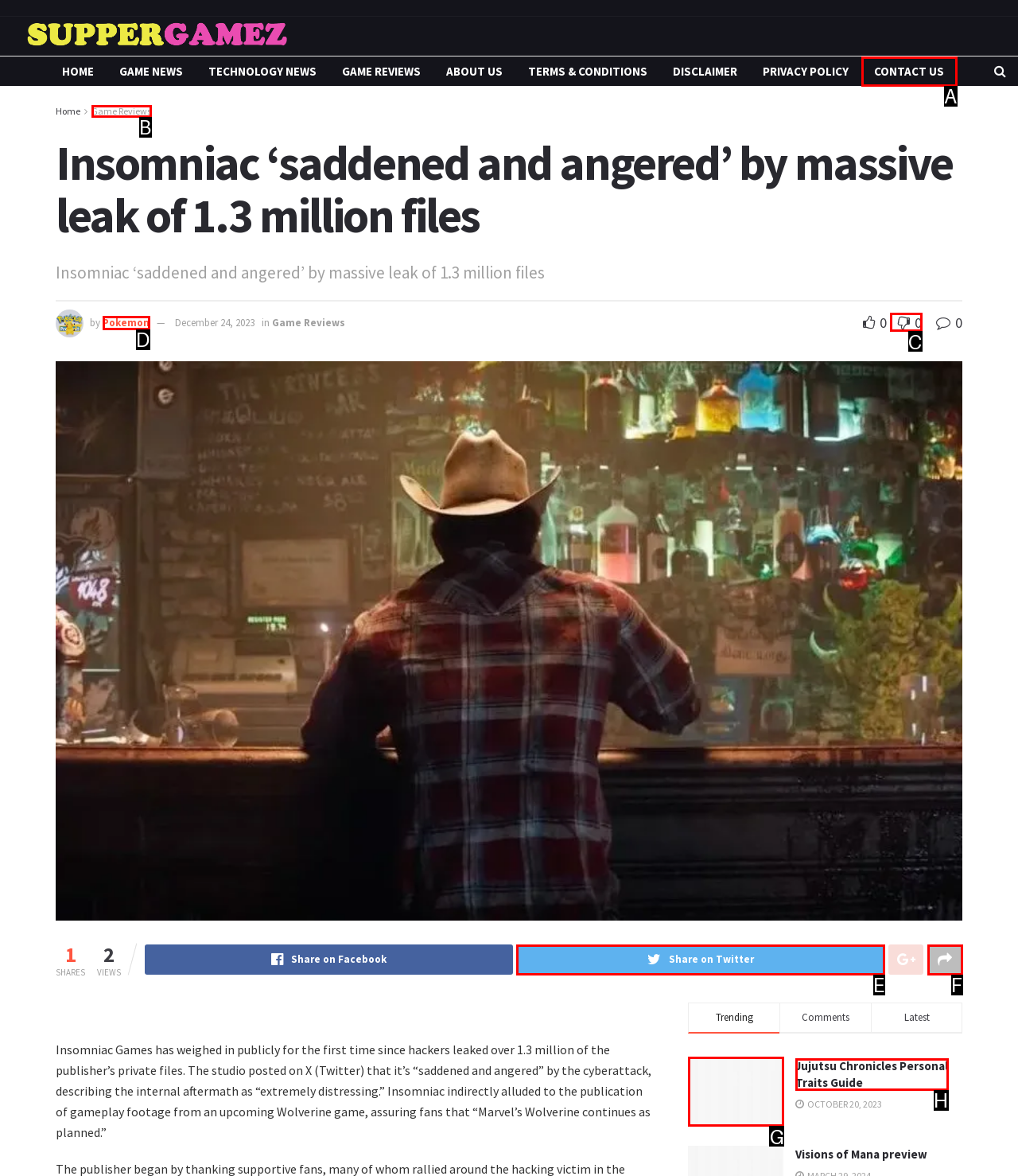Identify the letter of the UI element you should interact with to perform the task: View the 'Jujutsu Chronicles Personal Traits Guide' article
Reply with the appropriate letter of the option.

G